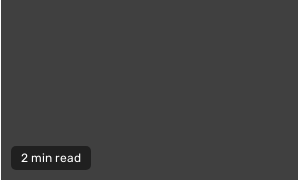What design style is emphasized in the image?
Based on the image, give a concise answer in the form of a single word or short phrase.

Minimalist